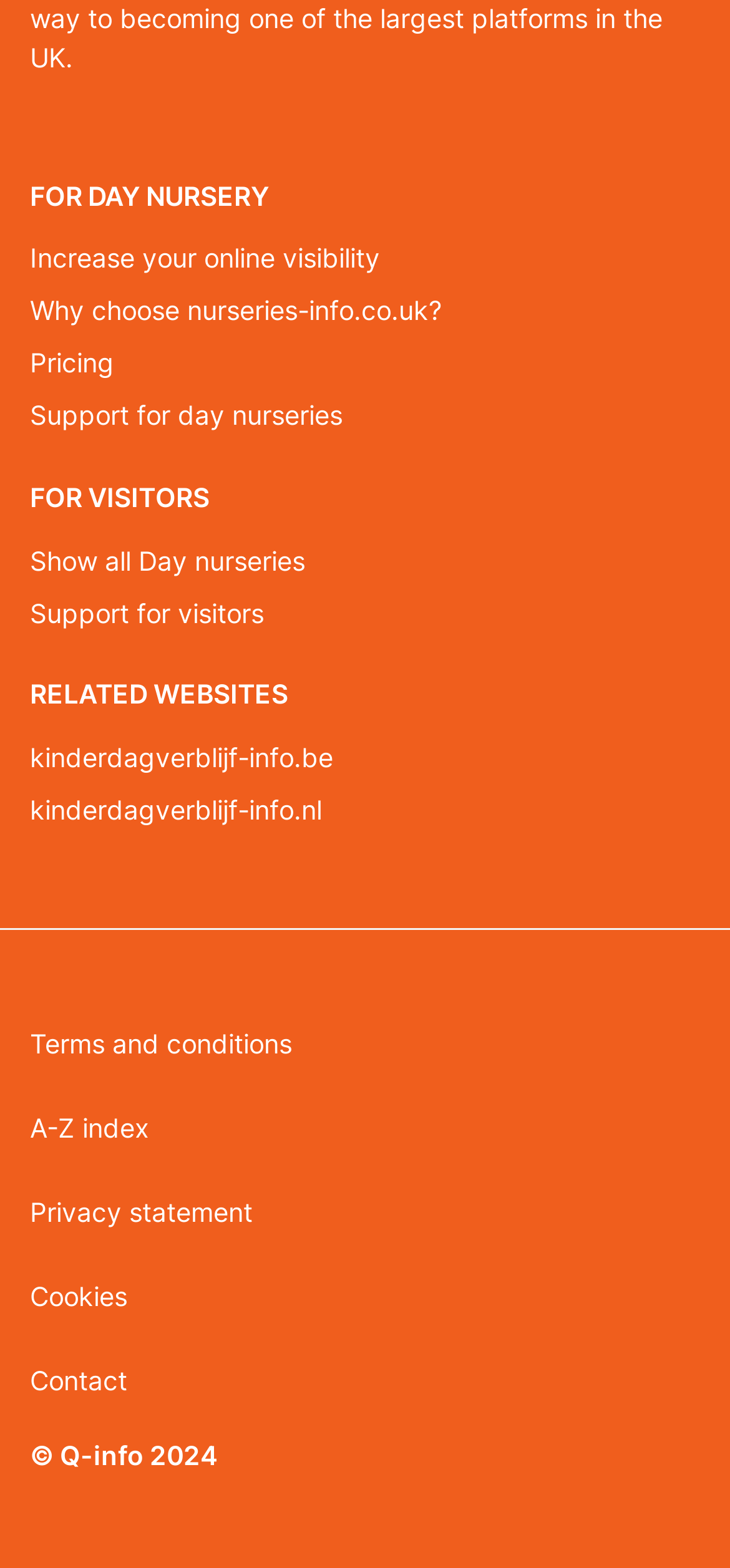What is the purpose of the website for day nurseries?
Kindly offer a detailed explanation using the data available in the image.

Based on the links provided under the 'FOR DAY NURSERY' heading, it appears that the website is designed to help day nurseries increase their online visibility, provide support, and offer pricing information.